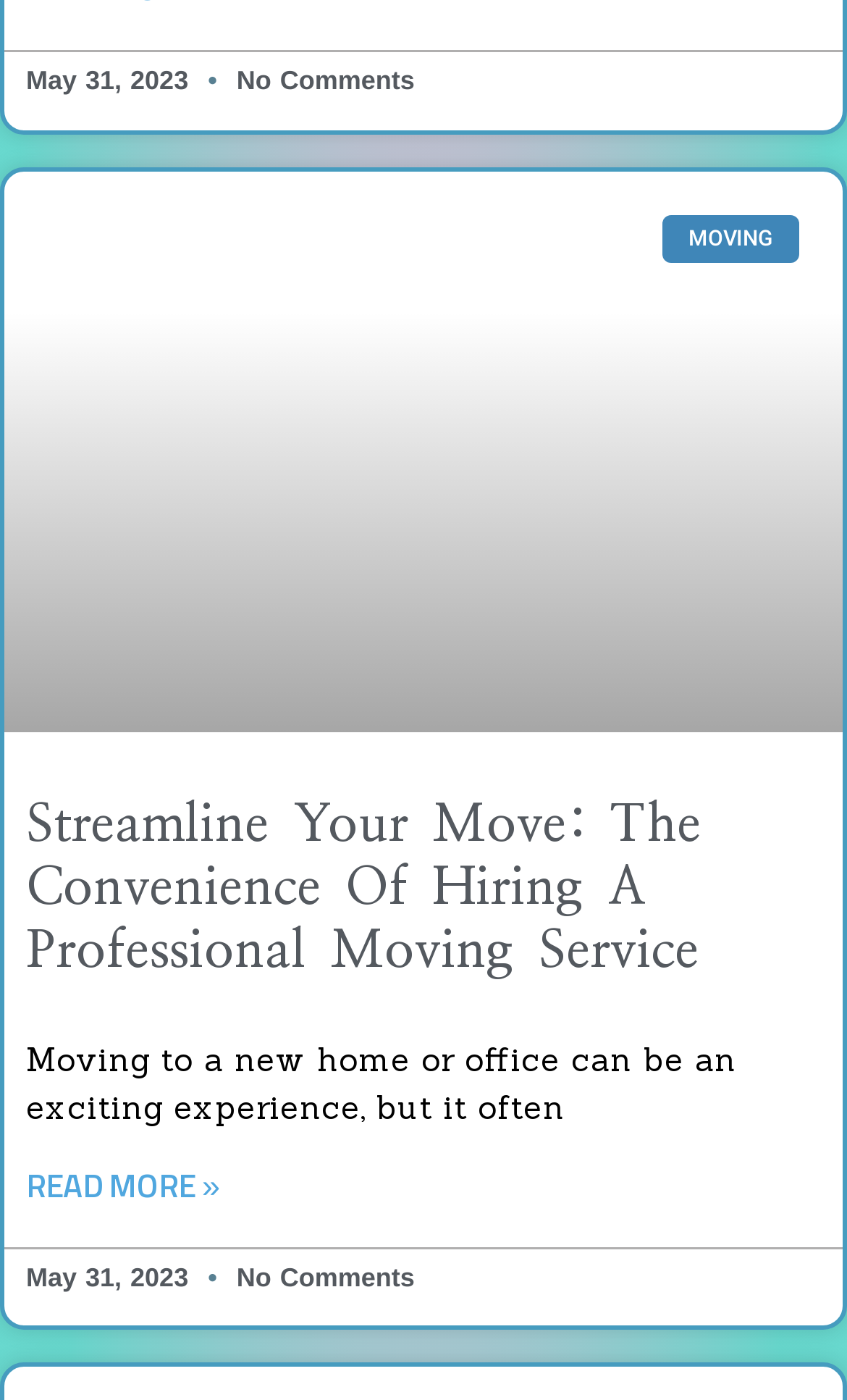Respond to the question below with a single word or phrase: What is the text of the 'Read more' link?

READ MORE »